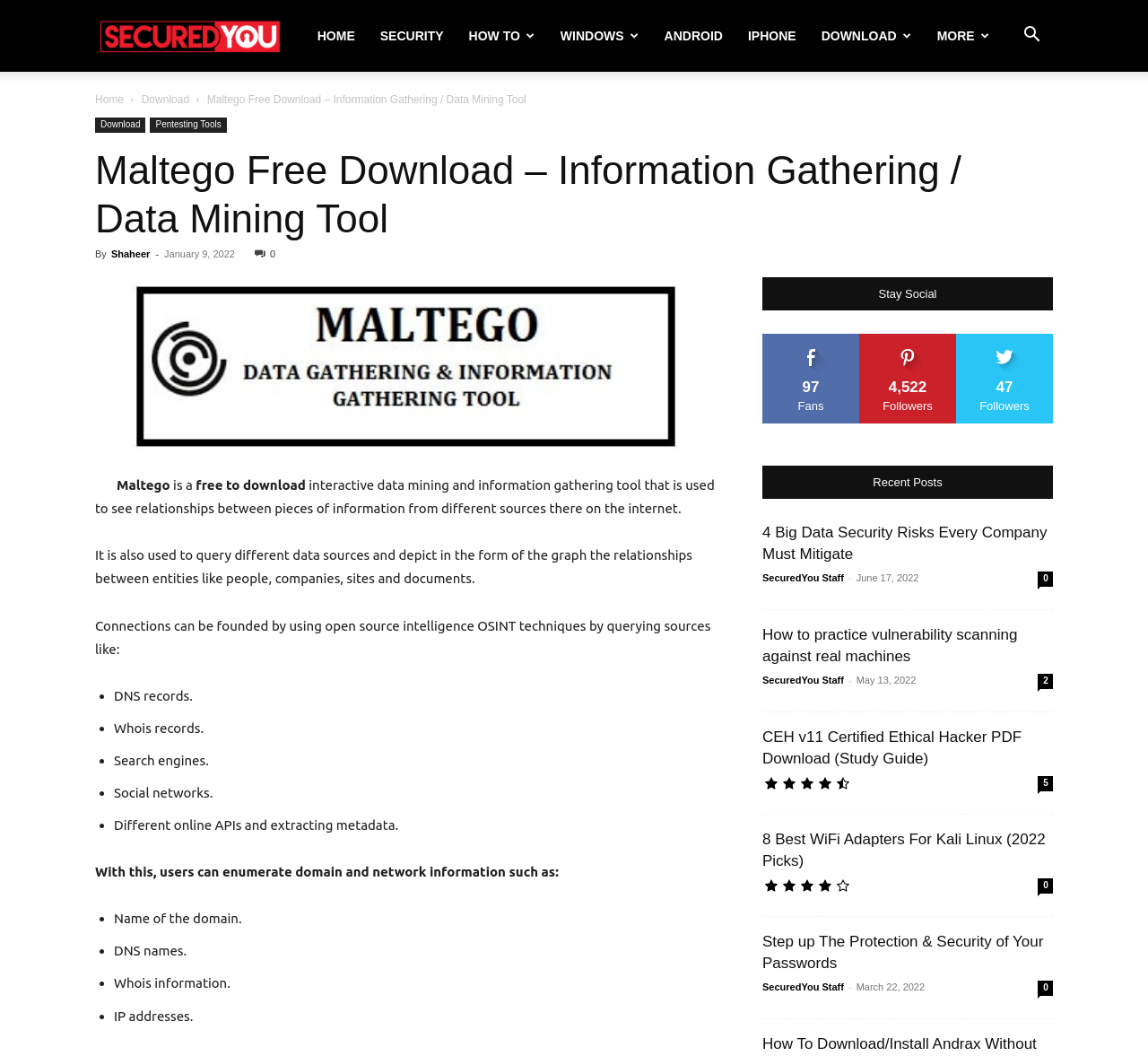What is the name of the tool?
Based on the visual content, answer with a single word or a brief phrase.

Maltego